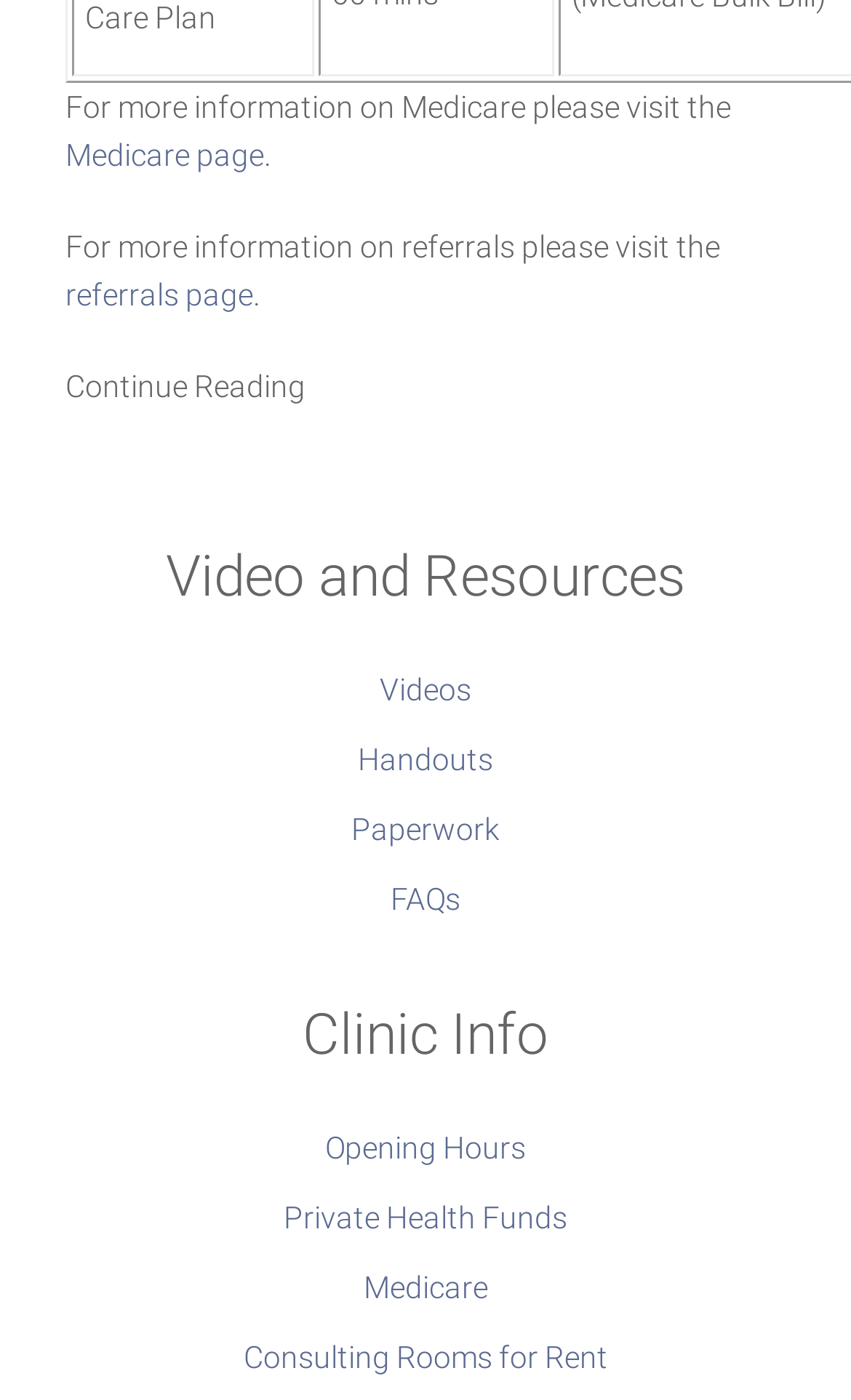What is the last link under 'Clinic Info'? Please answer the question using a single word or phrase based on the image.

Consulting Rooms for Rent